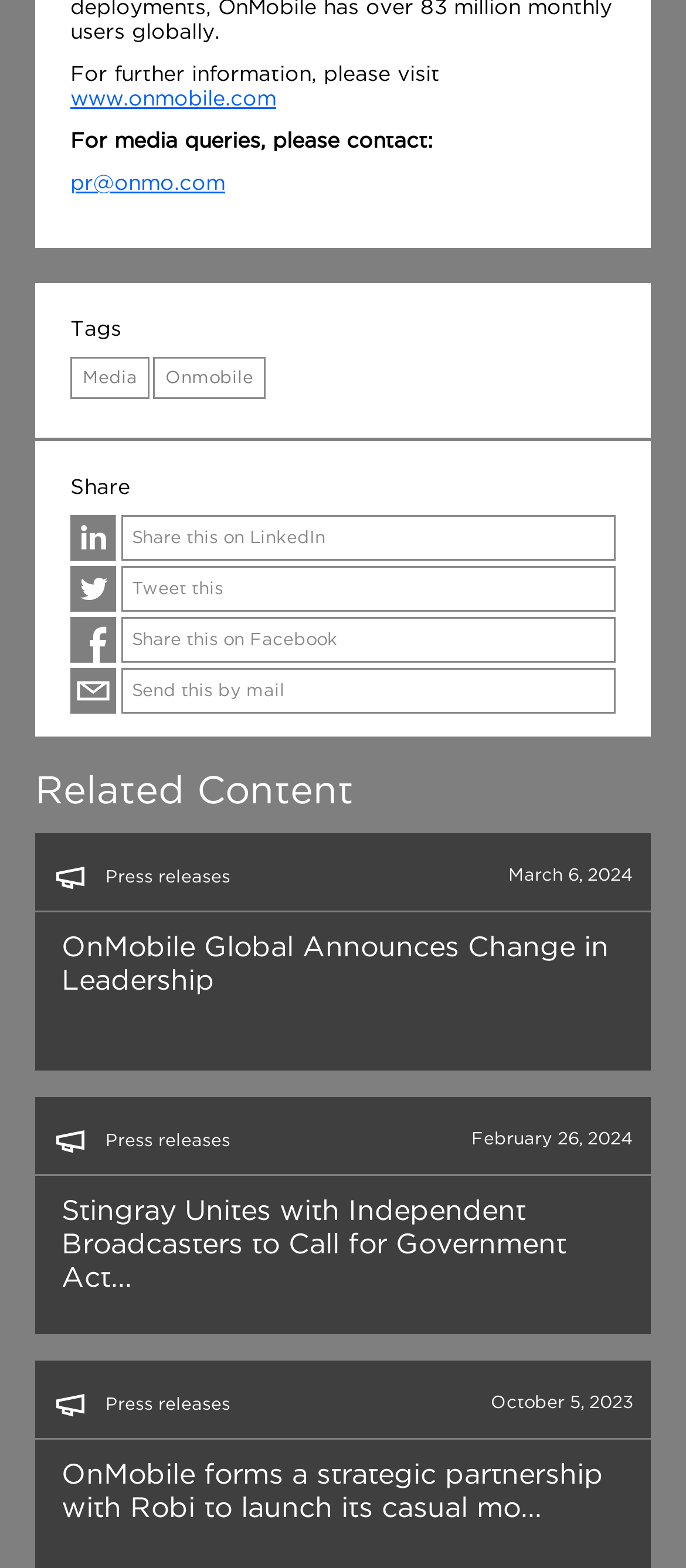Determine the bounding box coordinates (top-left x, top-left y, bottom-right x, bottom-right y) of the UI element described in the following text: Tweet this

[0.103, 0.361, 0.897, 0.39]